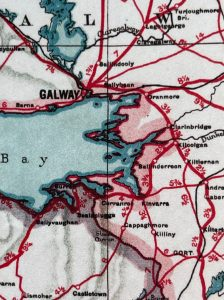What type of perspective does the map reflect?
Provide a thorough and detailed answer to the question.

The map's intricate lines depicting roads and railways, as well as its overall aesthetic, evoke a sense of nostalgia, indicating that the map reflects a historical perspective of the region.